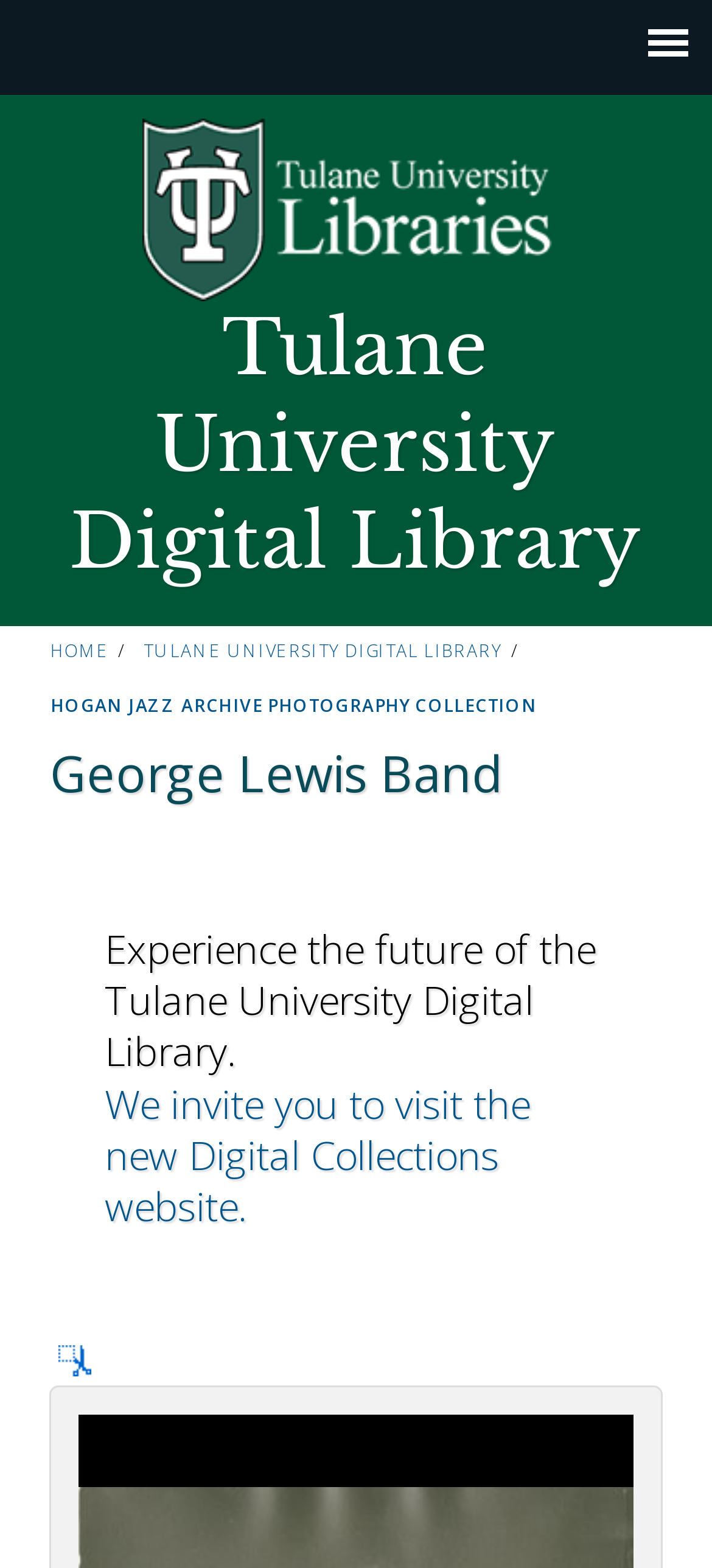Please extract the title of the webpage.

George Lewis Band